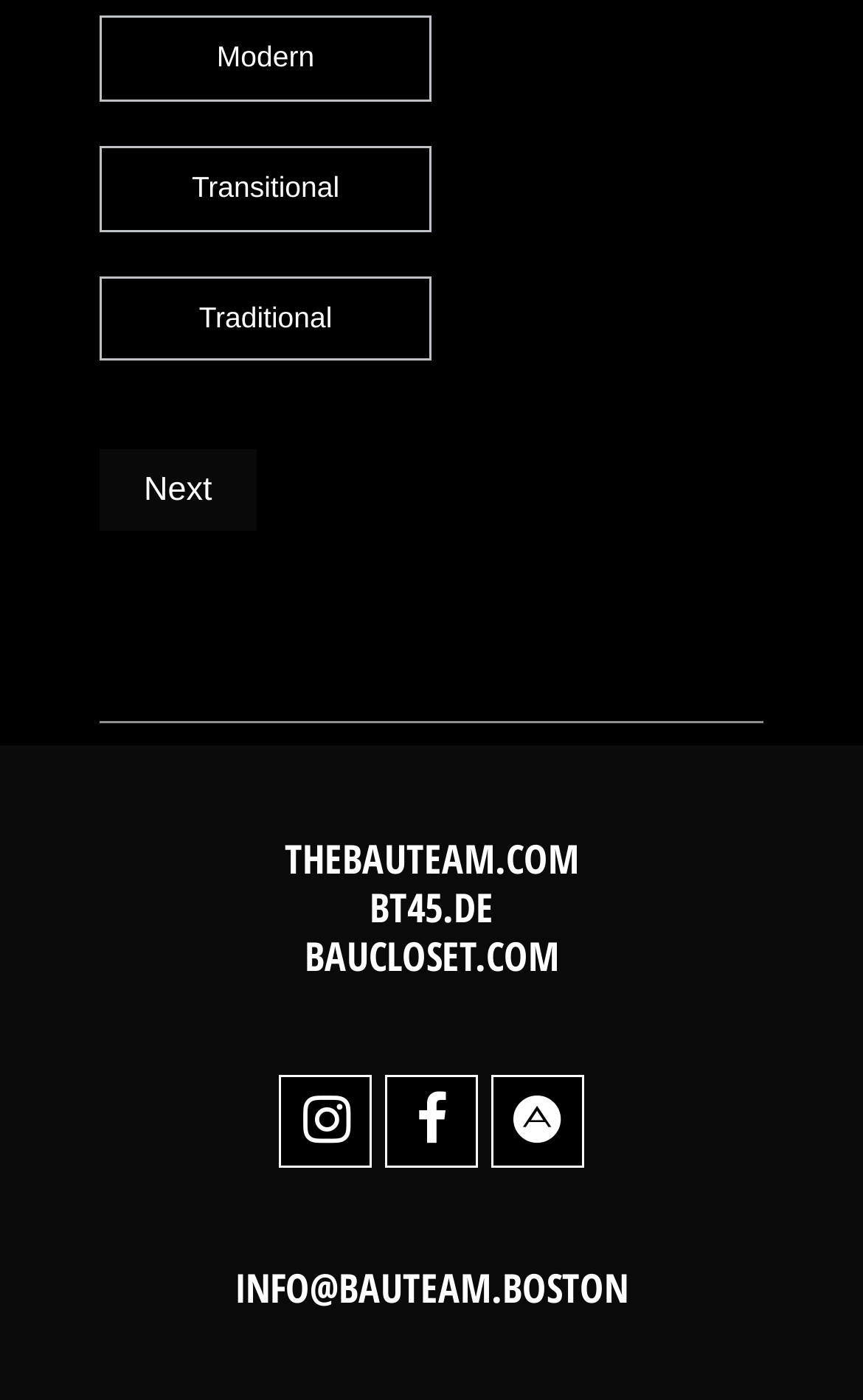What is the purpose of the textbox?
Using the image, answer in one word or phrase.

To leave blank if human